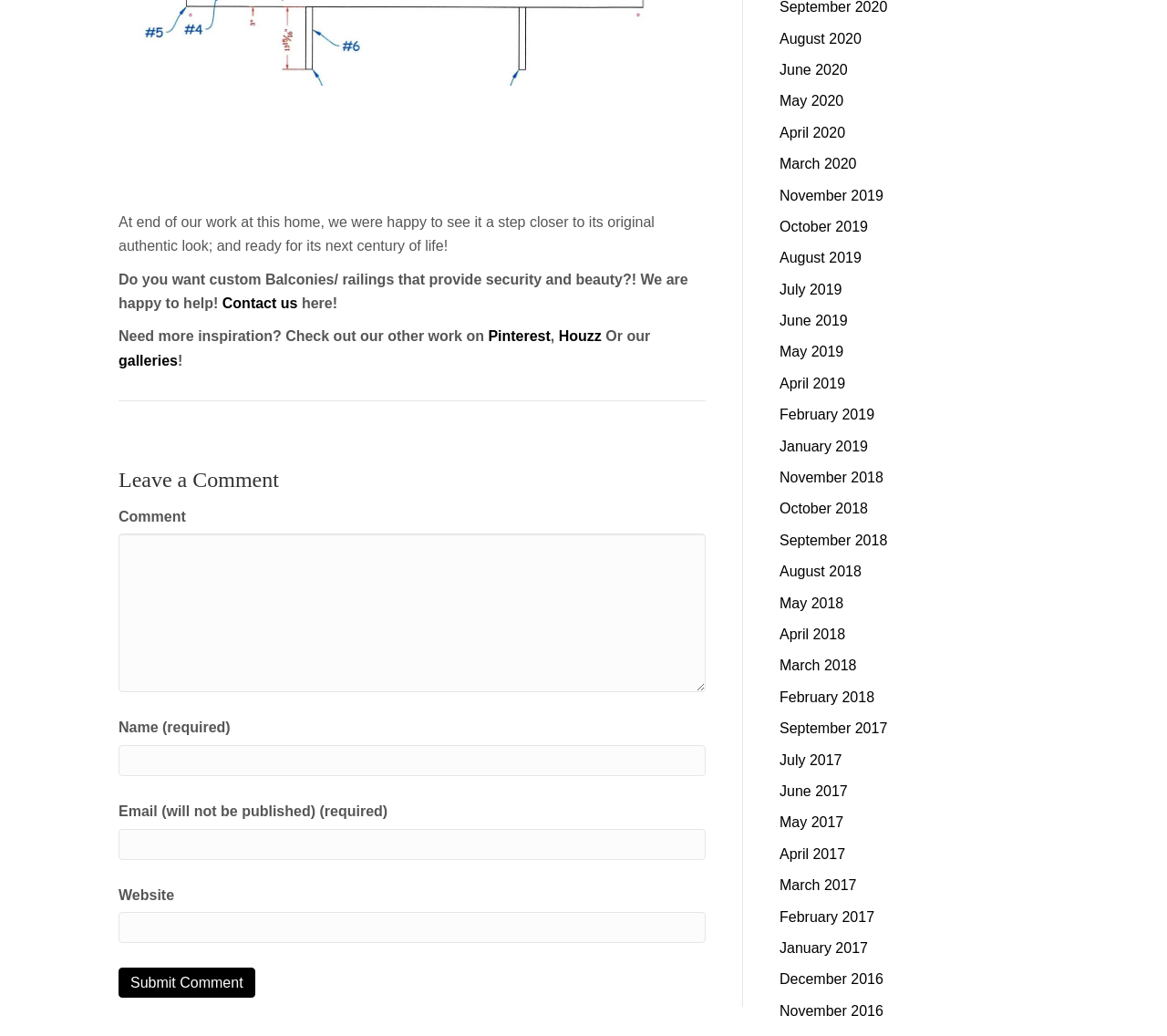Locate the bounding box coordinates of the clickable region to complete the following instruction: "View posts from August 2020."

[0.668, 0.03, 0.738, 0.045]